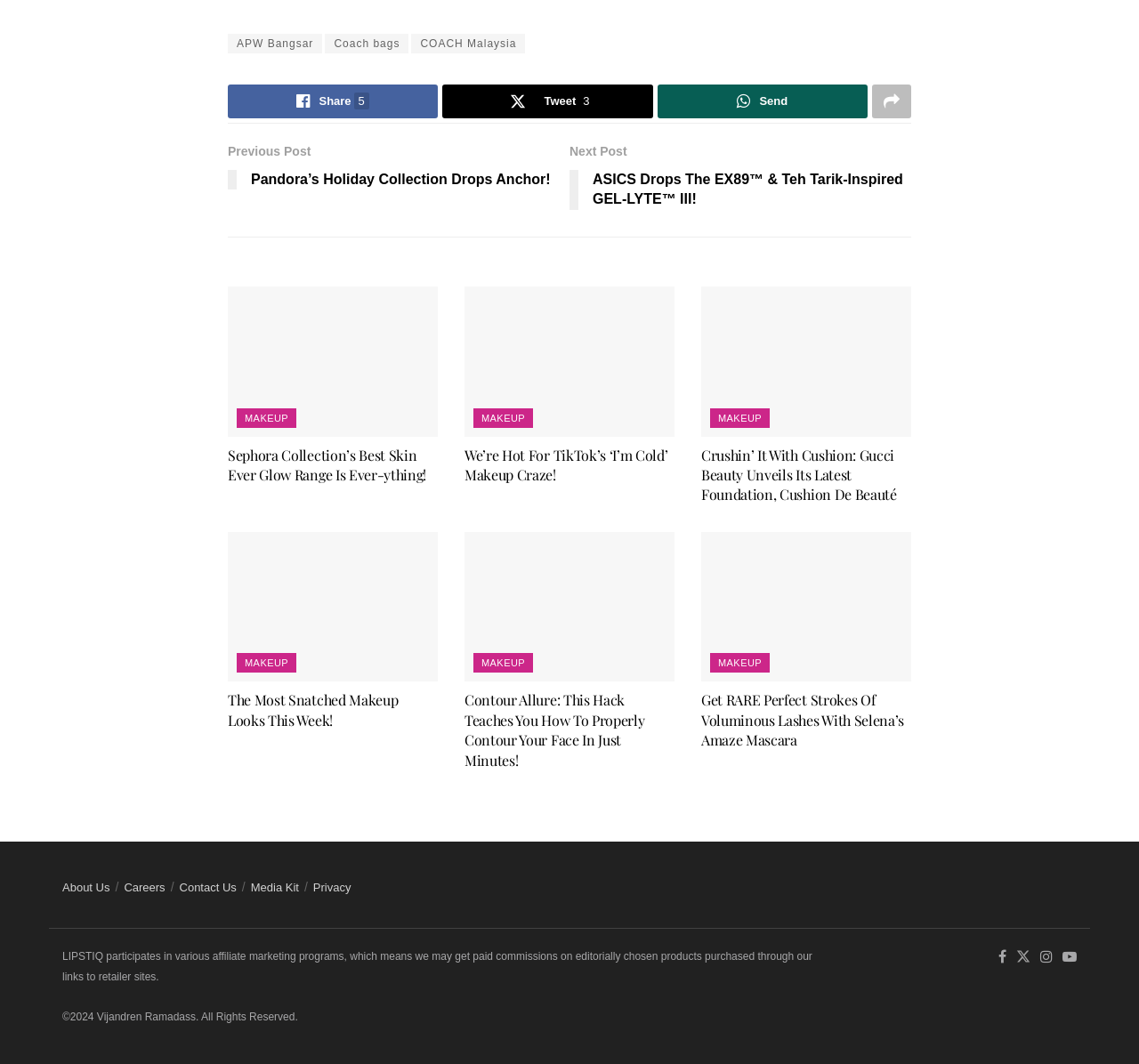Locate the bounding box coordinates of the element I should click to achieve the following instruction: "Share the post on social media".

[0.2, 0.079, 0.385, 0.111]